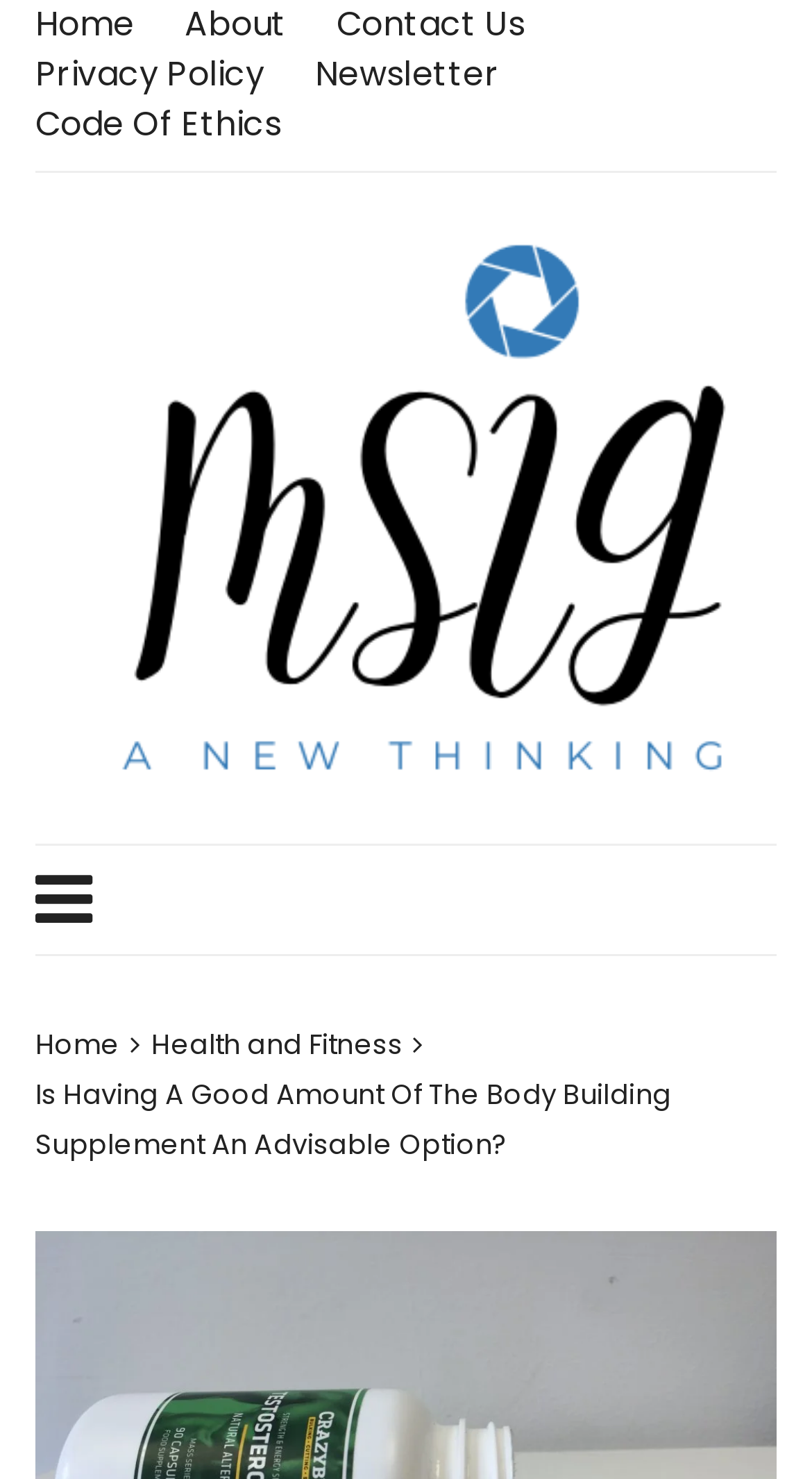Give a one-word or one-phrase response to the question: 
What is the main topic of this webpage?

Bodybuilding supplements